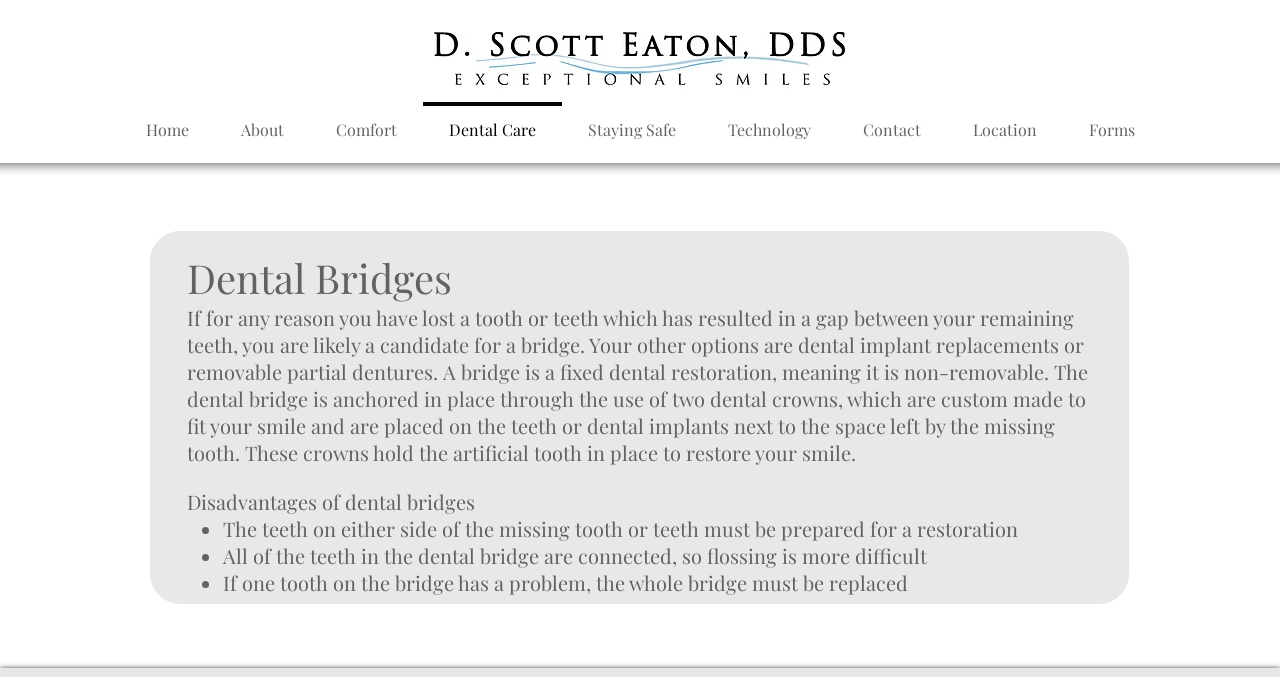Please provide a short answer using a single word or phrase for the question:
What is required to prepare for a dental bridge?

Teeth on either side must be prepared